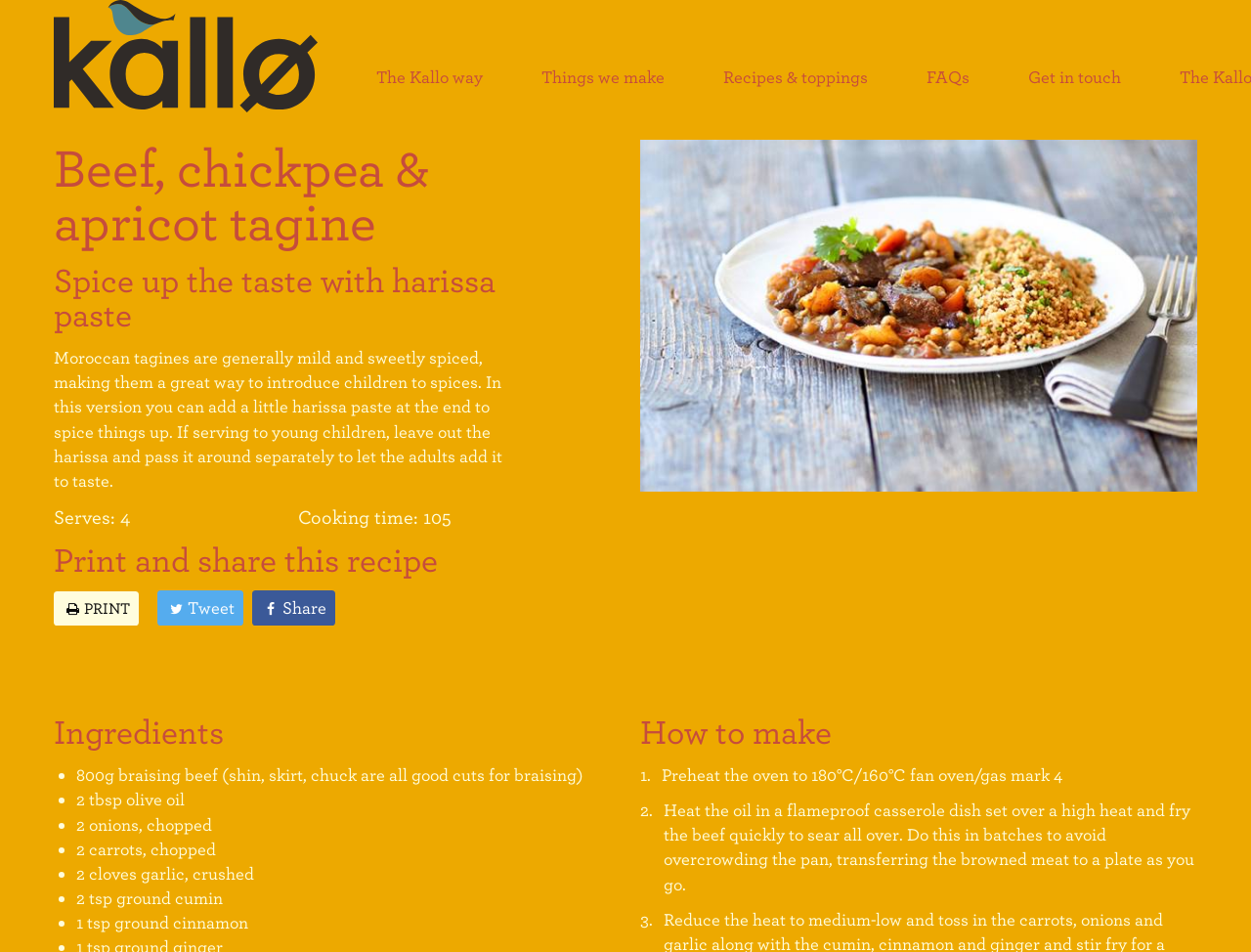Find the bounding box coordinates of the element to click in order to complete this instruction: "Click the 'Tweet' link". The bounding box coordinates must be four float numbers between 0 and 1, denoted as [left, top, right, bottom].

[0.126, 0.62, 0.194, 0.657]